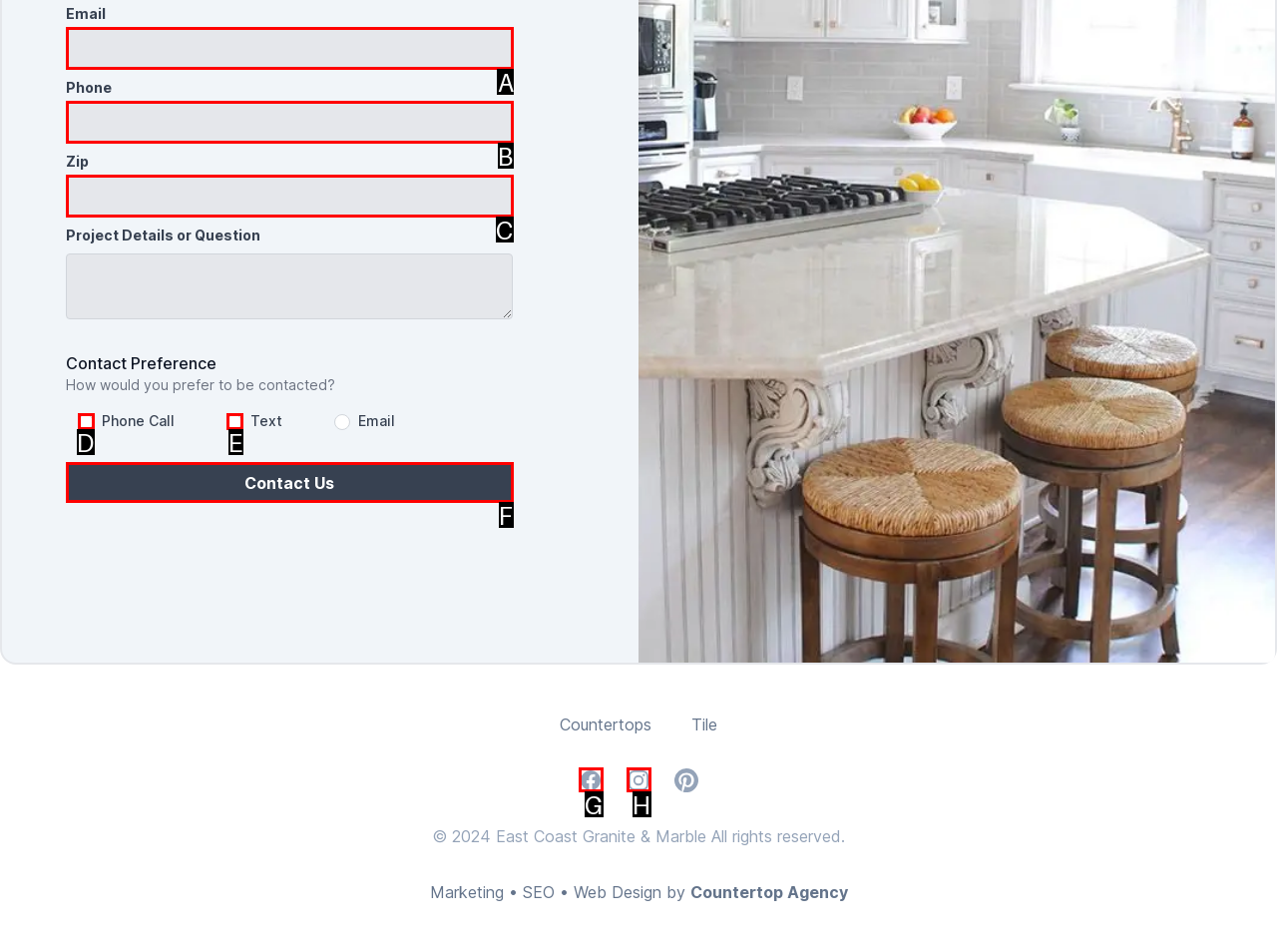Please identify the correct UI element to click for the task: Enter email address Respond with the letter of the appropriate option.

A